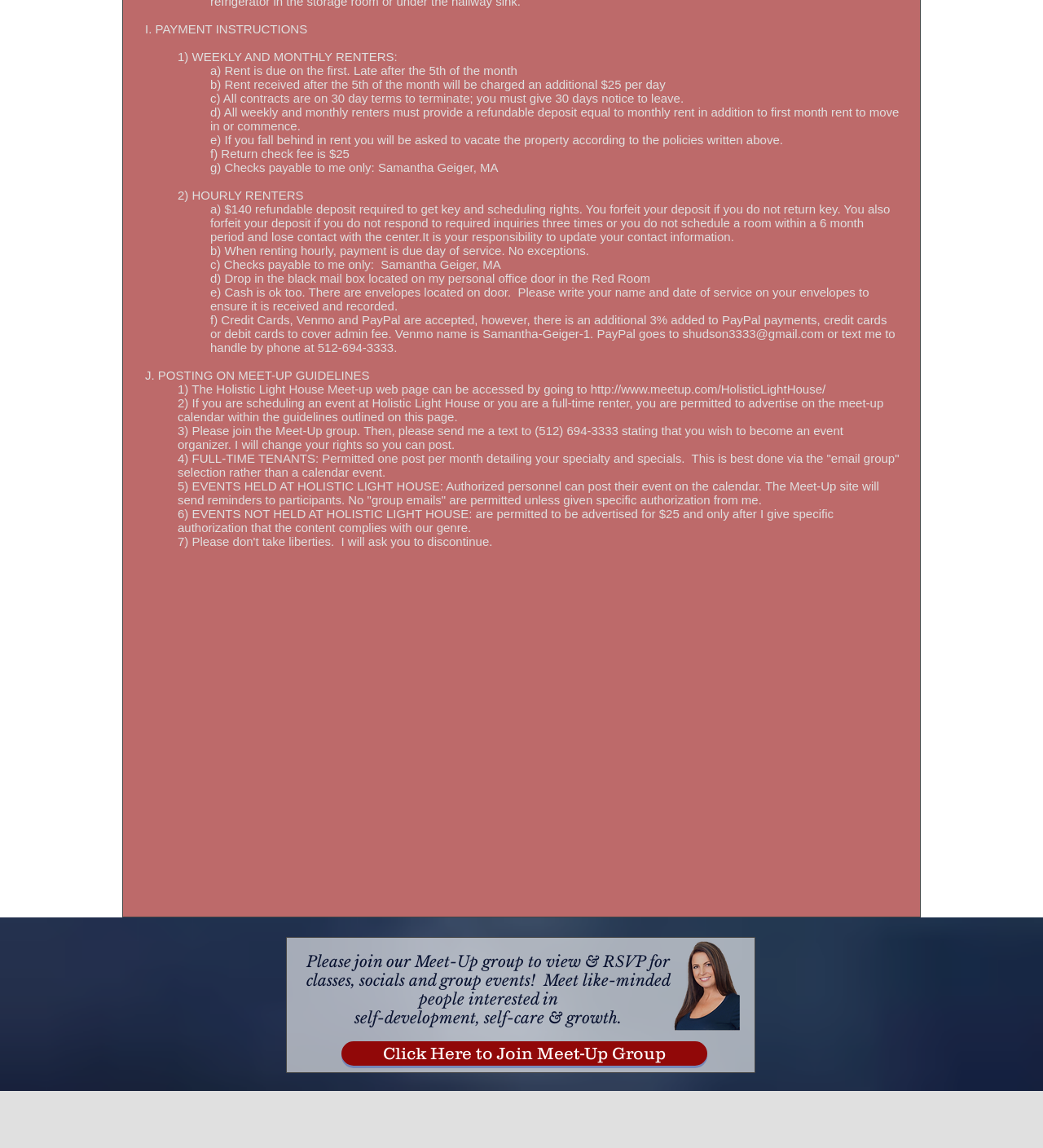Who should checks be payable to?
Answer the question in a detailed and comprehensive manner.

According to the payment instructions, checks should be payable to Samantha Geiger, MA, and this is mentioned for both weekly and monthly renters and hourly renters.